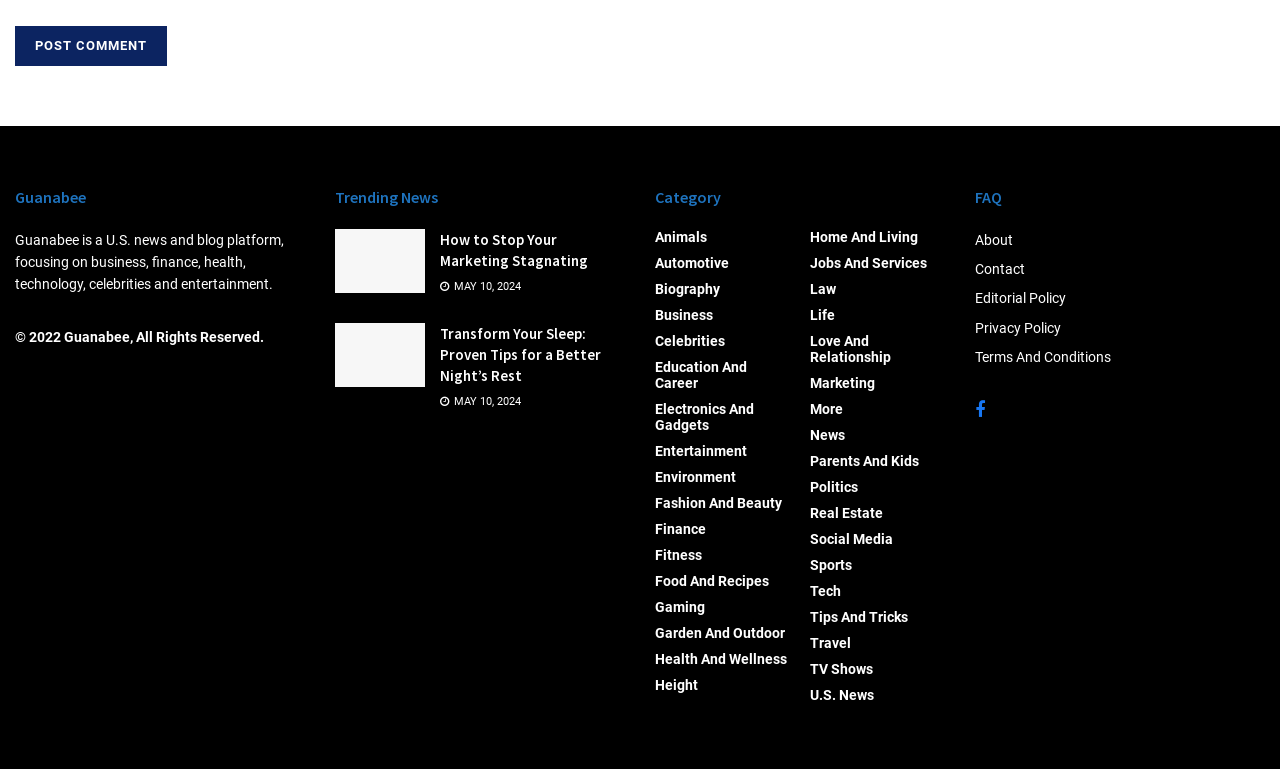Provide the bounding box coordinates for the UI element described in this sentence: "Food and Recipes". The coordinates should be four float values between 0 and 1, i.e., [left, top, right, bottom].

[0.512, 0.739, 0.601, 0.76]